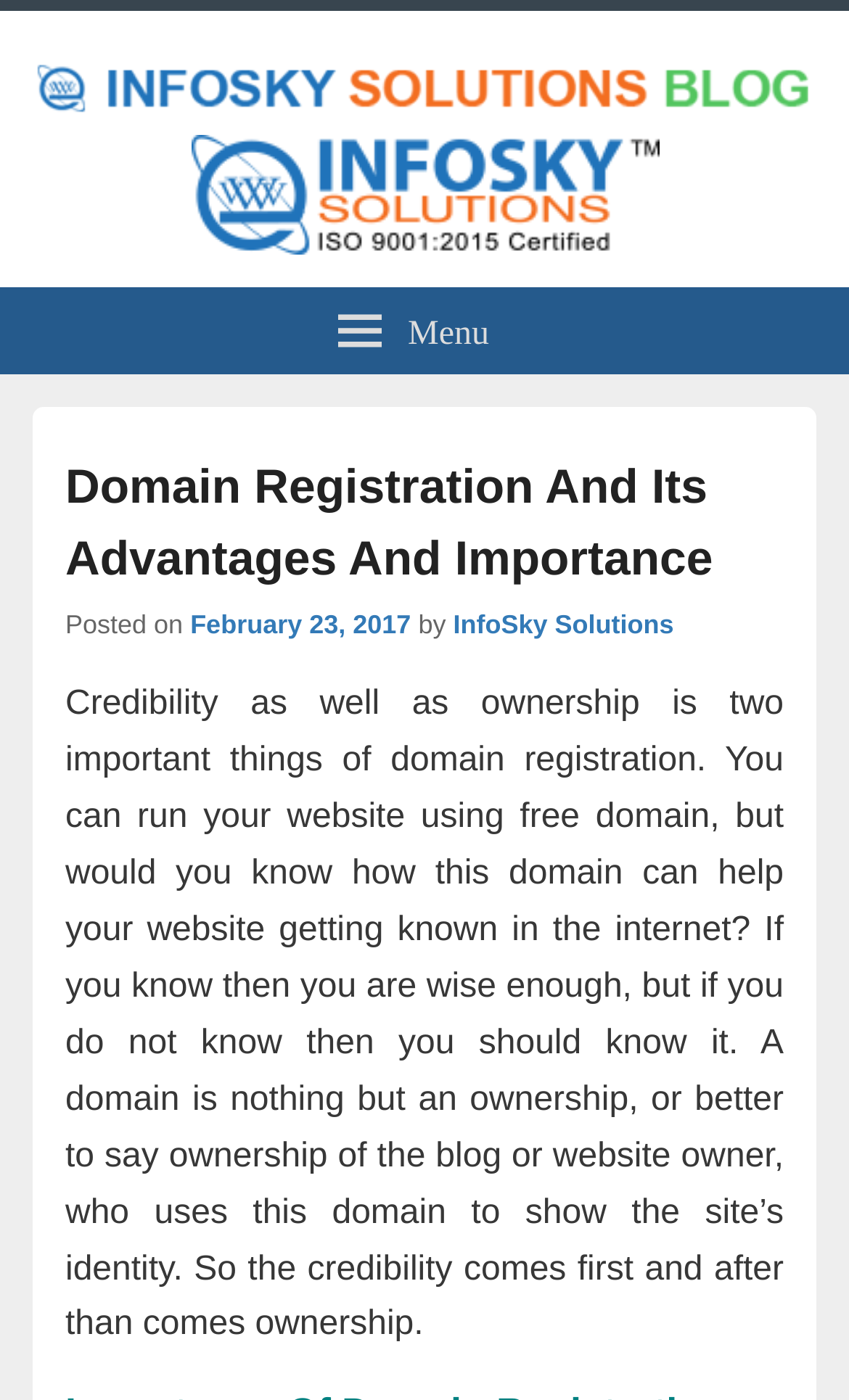Locate the bounding box of the user interface element based on this description: "Subscribe".

None